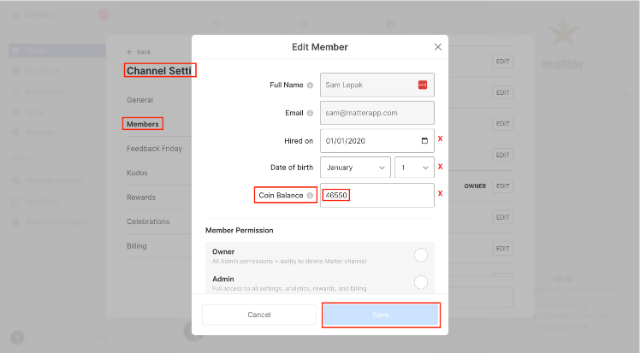What are the two options for 'Member Permission'?
Use the image to give a comprehensive and detailed response to the question.

The two options for 'Member Permission' are 'Owner' and 'Admin', with descriptions of each role's capabilities, as shown below the input fields in the 'Edit Member' window.